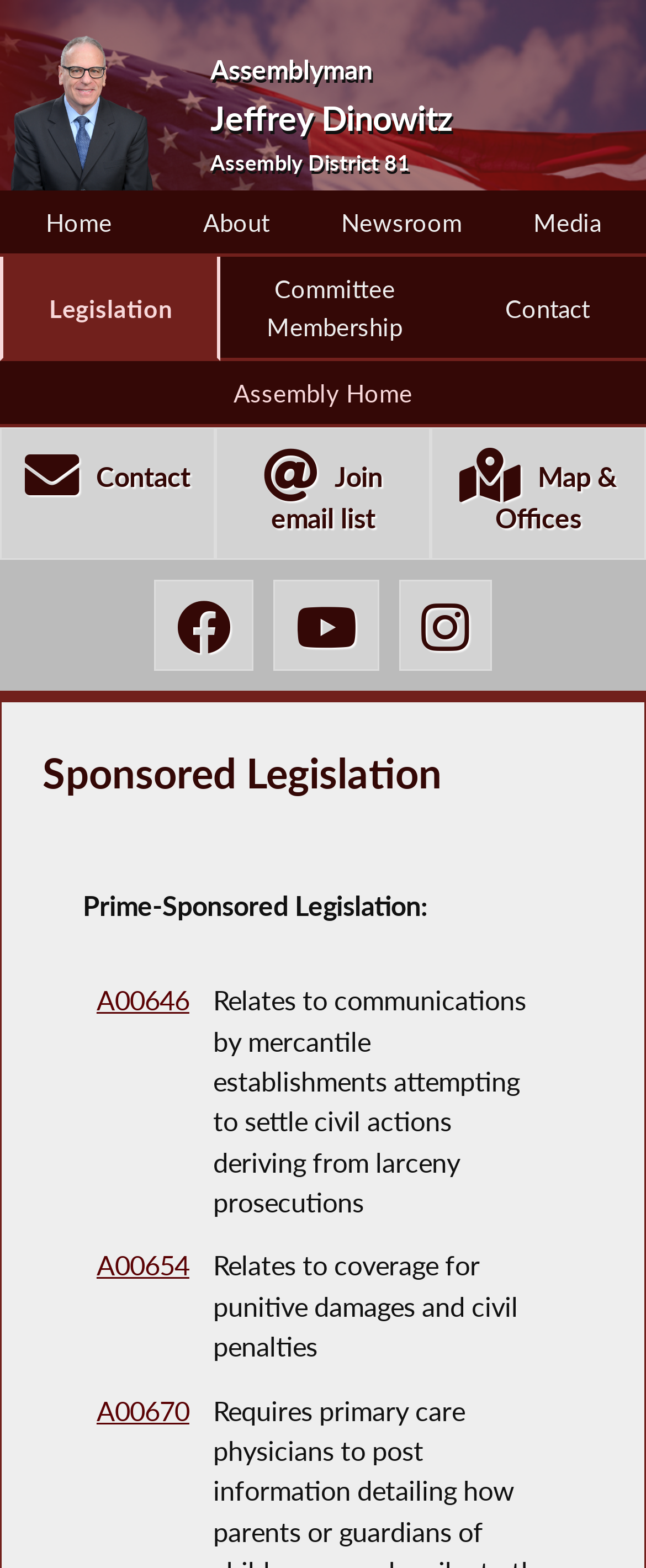Could you indicate the bounding box coordinates of the region to click in order to complete this instruction: "View Assemblyman's information".

[0.326, 0.031, 0.7, 0.057]